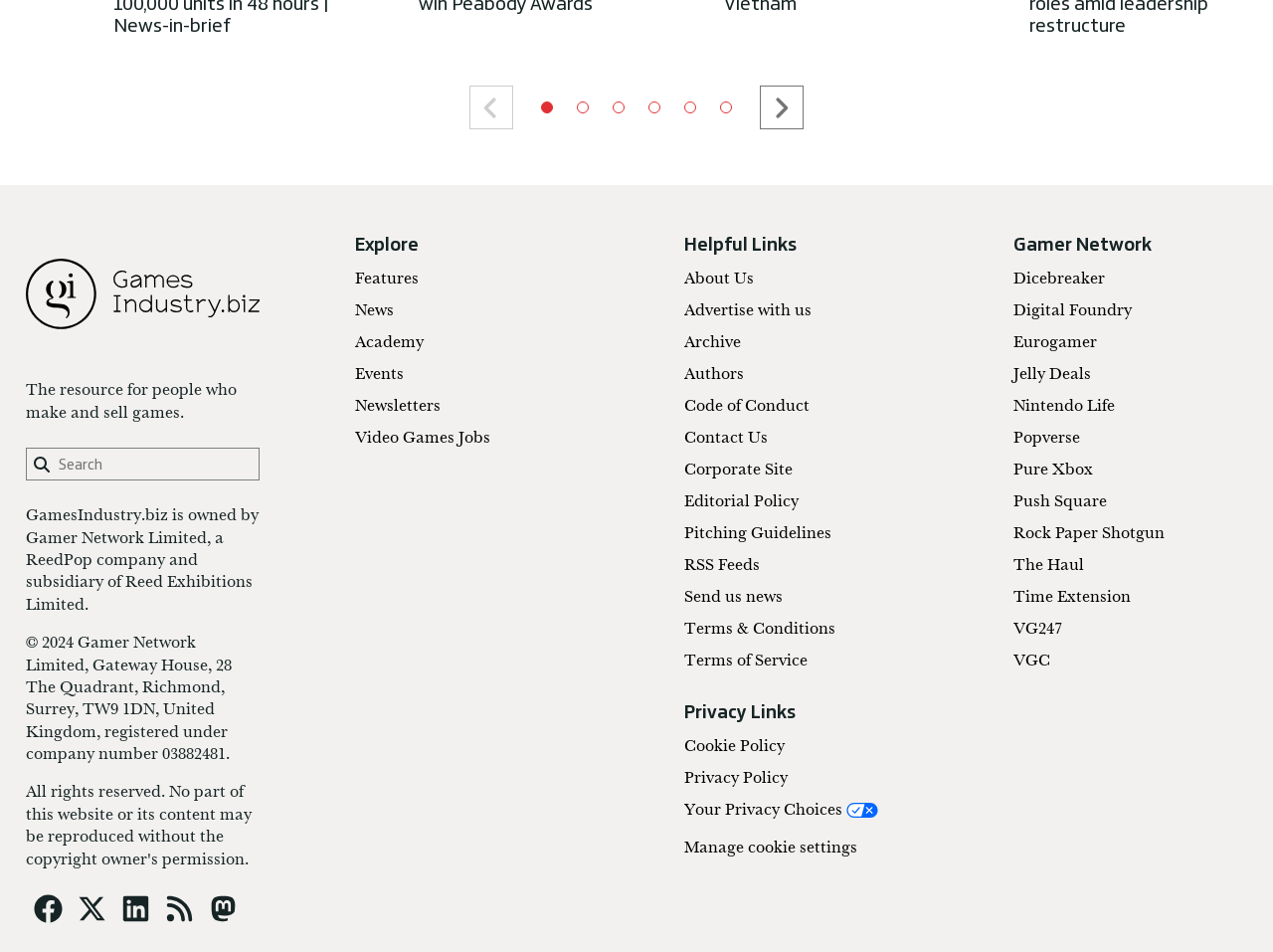Please identify the bounding box coordinates of the clickable area that will fulfill the following instruction: "Search for something". The coordinates should be in the format of four float numbers between 0 and 1, i.e., [left, top, right, bottom].

[0.02, 0.47, 0.204, 0.505]